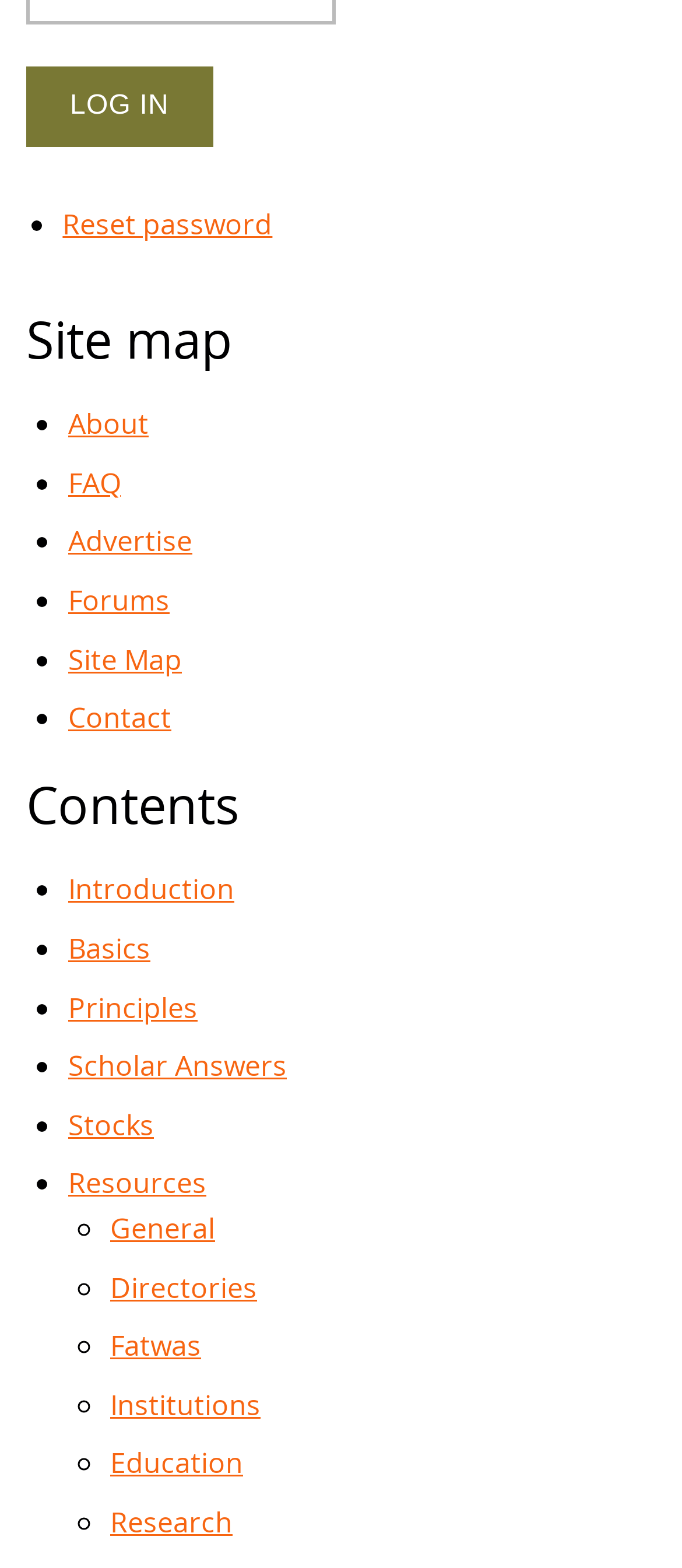Please identify the coordinates of the bounding box for the clickable region that will accomplish this instruction: "Search for something".

None